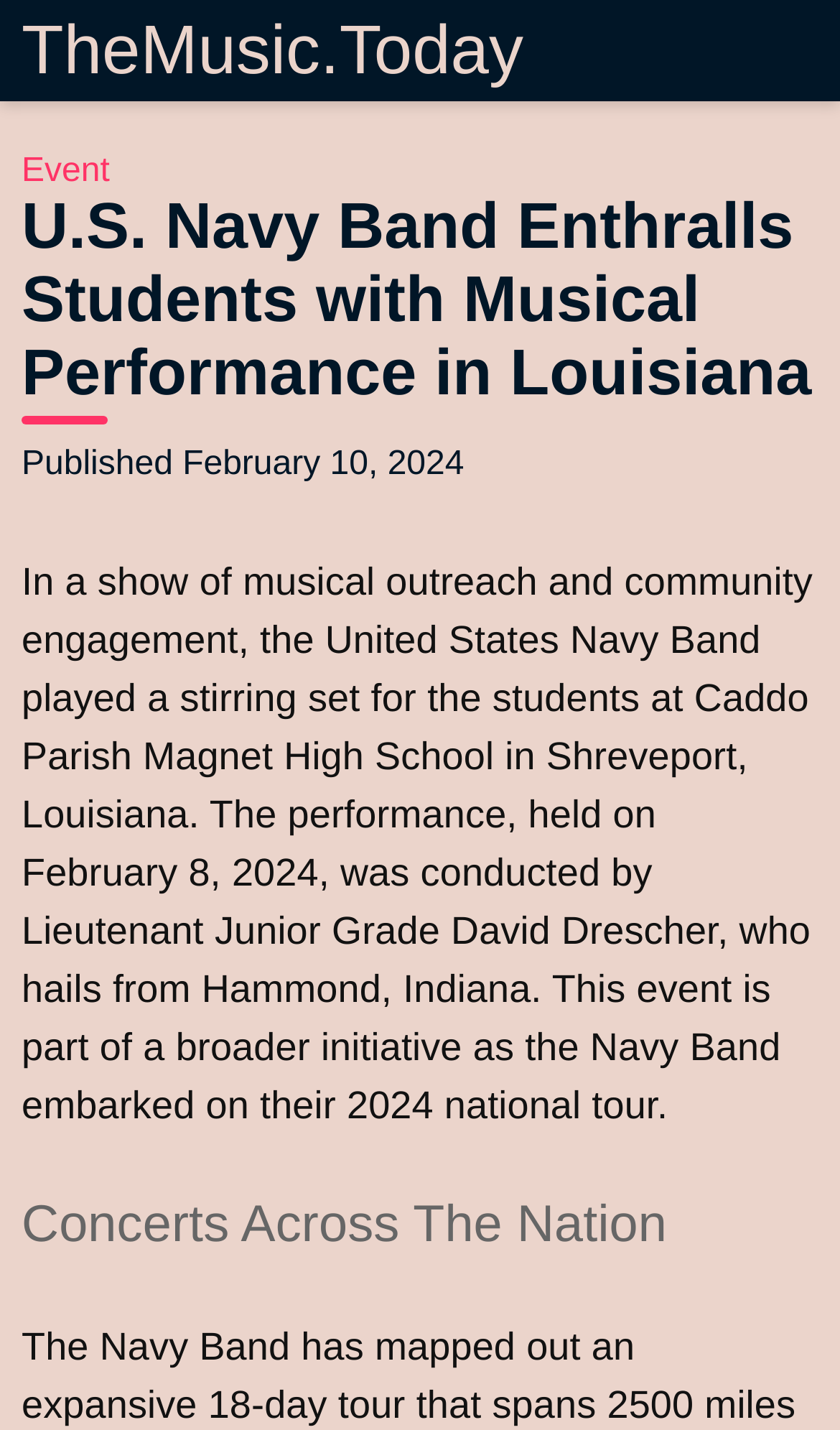Please provide the bounding box coordinates in the format (top-left x, top-left y, bottom-right x, bottom-right y). Remember, all values are floating point numbers between 0 and 1. What is the bounding box coordinate of the region described as: Event

[0.026, 0.107, 0.131, 0.133]